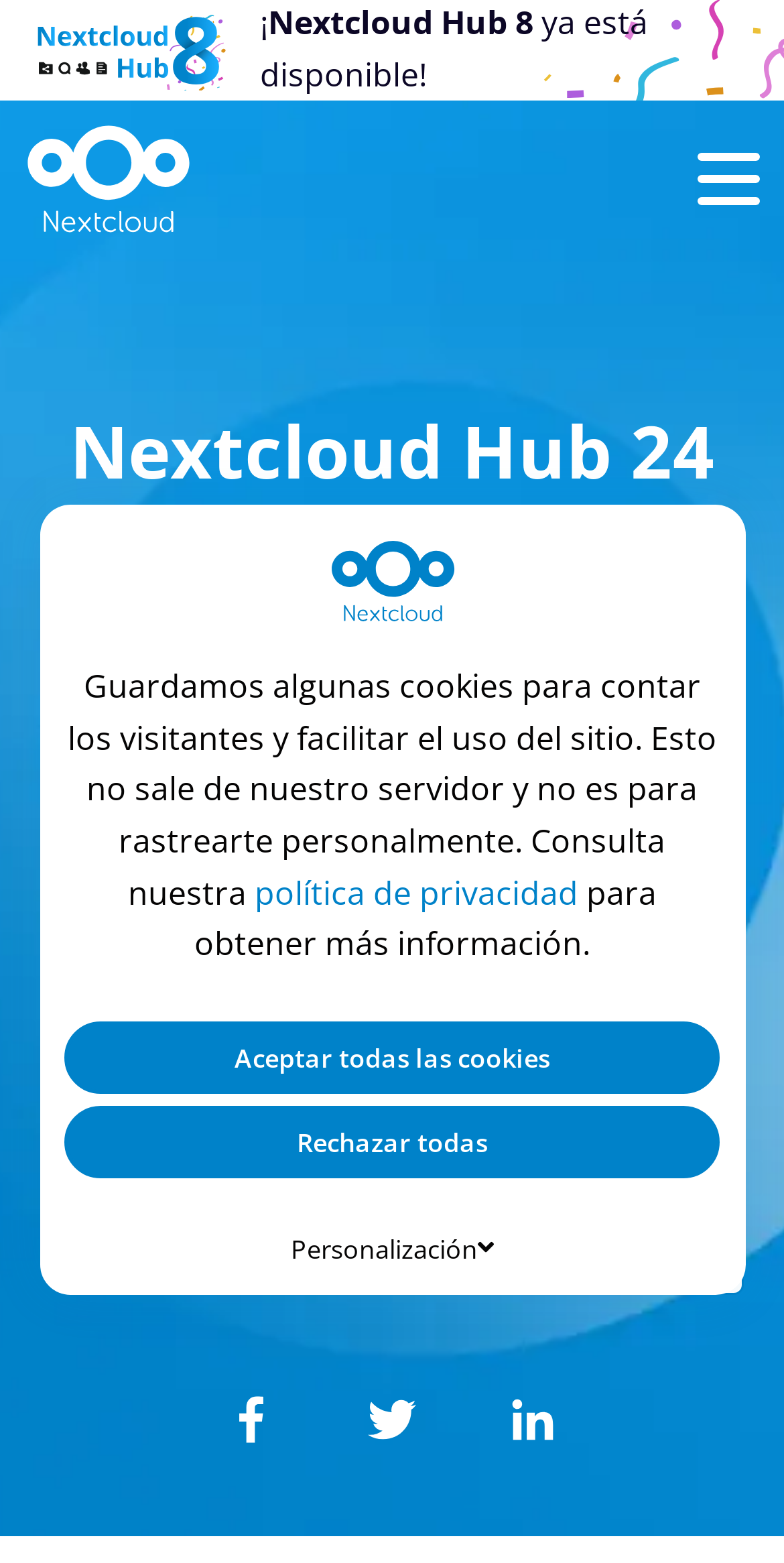Locate the bounding box coordinates for the element described below: "Aceptar todas las cookies". The coordinates must be four float values between 0 and 1, formatted as [left, top, right, bottom].

[0.083, 0.653, 0.917, 0.699]